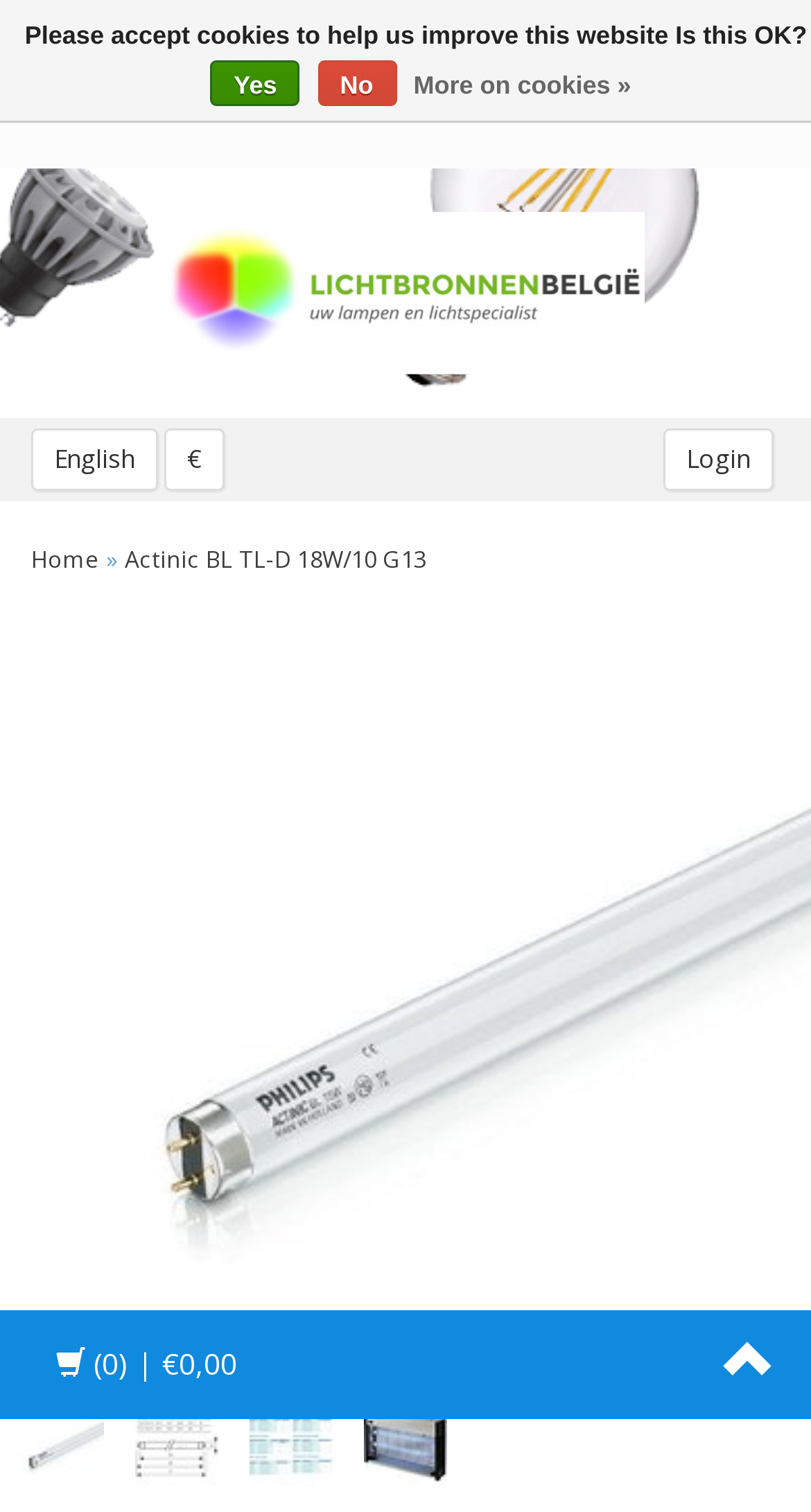Detail the various sections and features present on the webpage.

This webpage is about Philips Actinic BL TL-D 18W/10 G13 lamp. At the top left corner, there is a navigation toggle button. Next to it, there is a search textbox. On the top right corner, there are three buttons: "English", "€", and "Login". 

Below the navigation section, there is a breadcrumb navigation with links to "Home" and "Actinic BL TL-D 18W/10 G13". 

The main content of the webpage is a product description, which is divided into four sections, each with a link to "Philips Actinic BL TL-D 18W/10 G13" and an accompanying image. These sections are arranged horizontally across the page.

At the bottom left corner, there is a link to the shopping cart with a price of €0,00. Next to it, there is a link to a wishlist. 

At the very bottom of the page, there is a notification about cookies, with options to accept or decline, and a link to learn more about cookies.